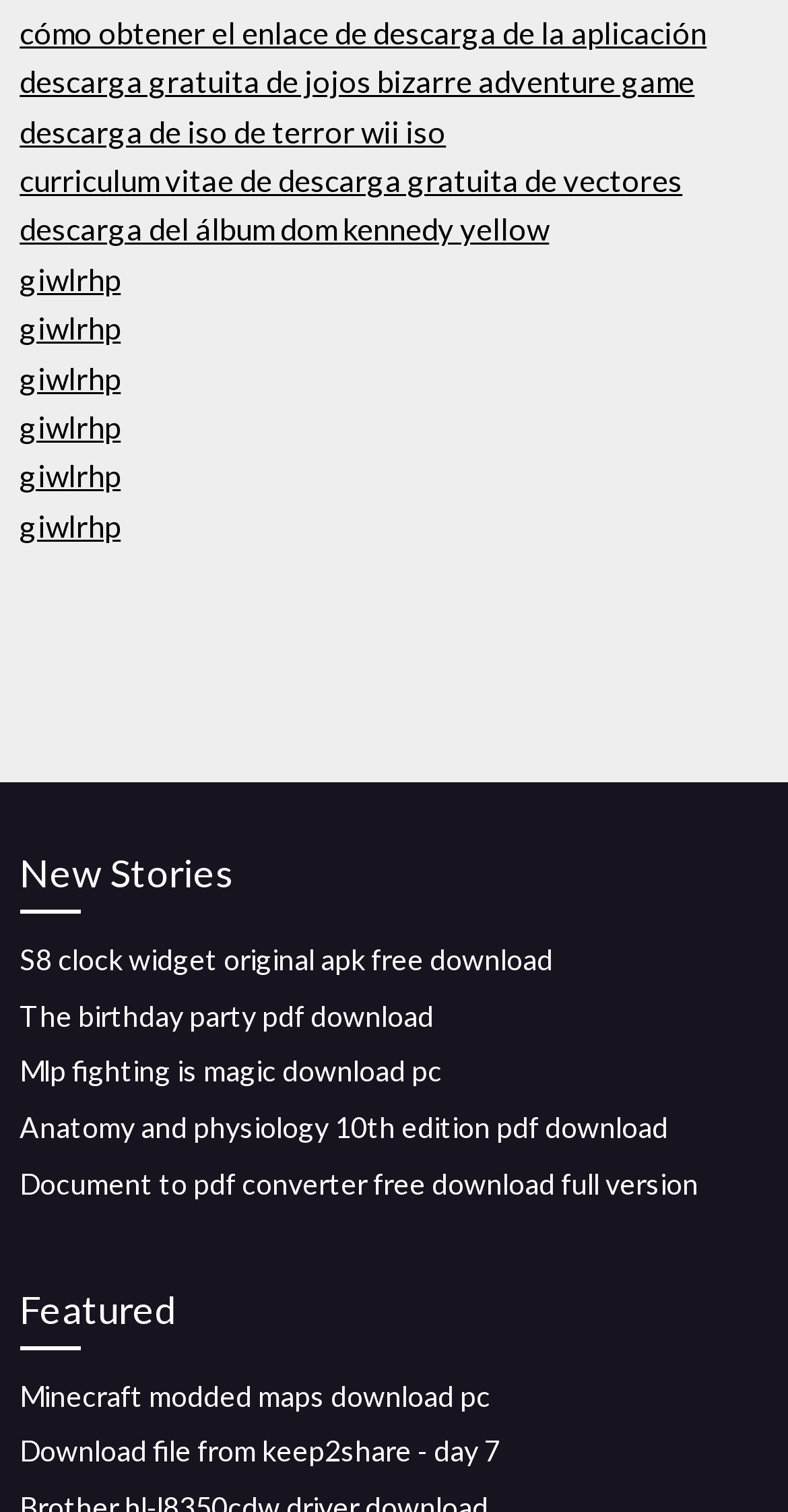Determine the bounding box coordinates for the clickable element to execute this instruction: "download file from keep2share". Provide the coordinates as four float numbers between 0 and 1, i.e., [left, top, right, bottom].

[0.025, 0.948, 0.635, 0.971]